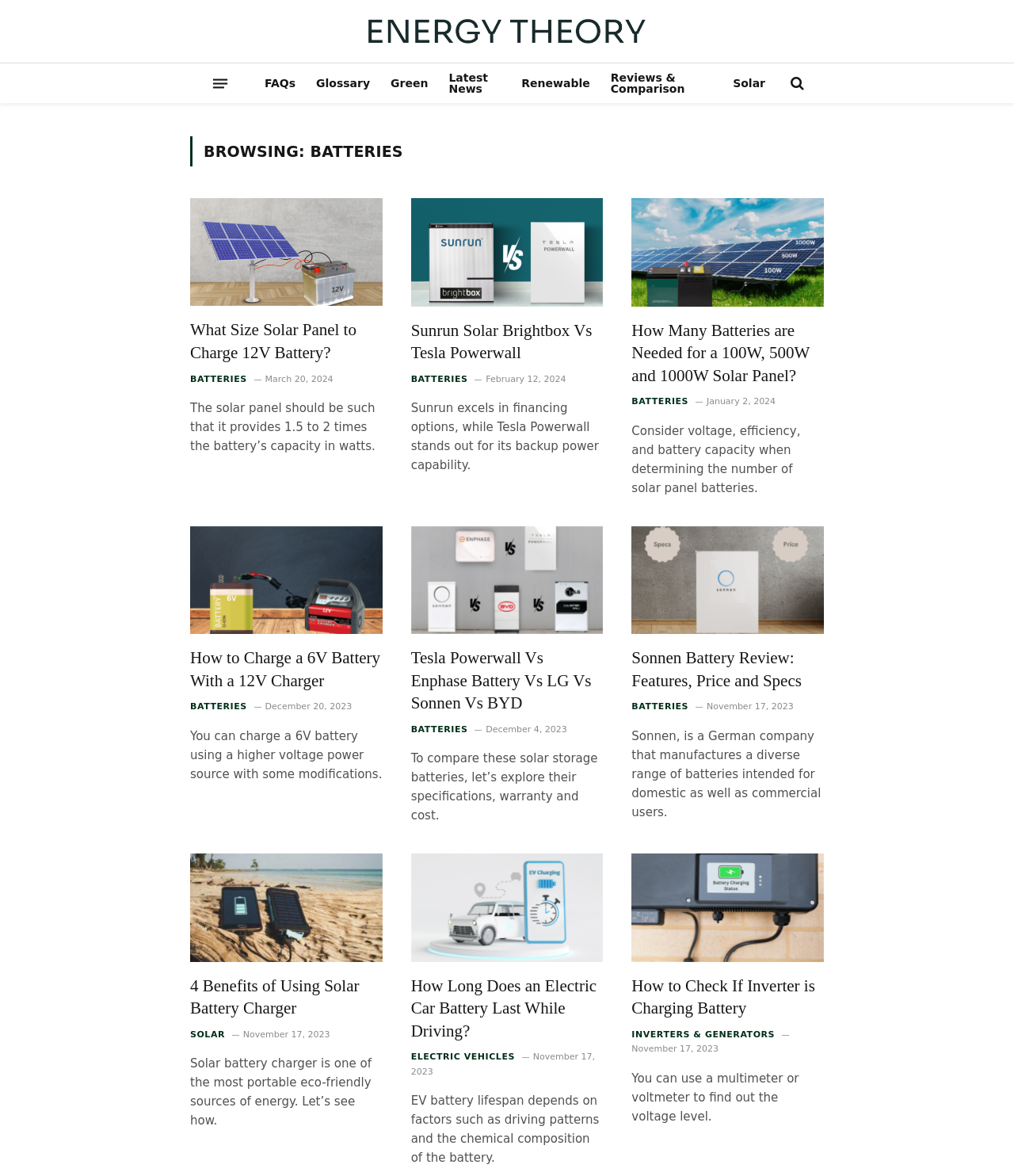Please identify the bounding box coordinates of the element's region that needs to be clicked to fulfill the following instruction: "Check the time of the article 'How to Charge a 6V Battery With a 12V Charger'". The bounding box coordinates should consist of four float numbers between 0 and 1, i.e., [left, top, right, bottom].

[0.261, 0.597, 0.347, 0.605]